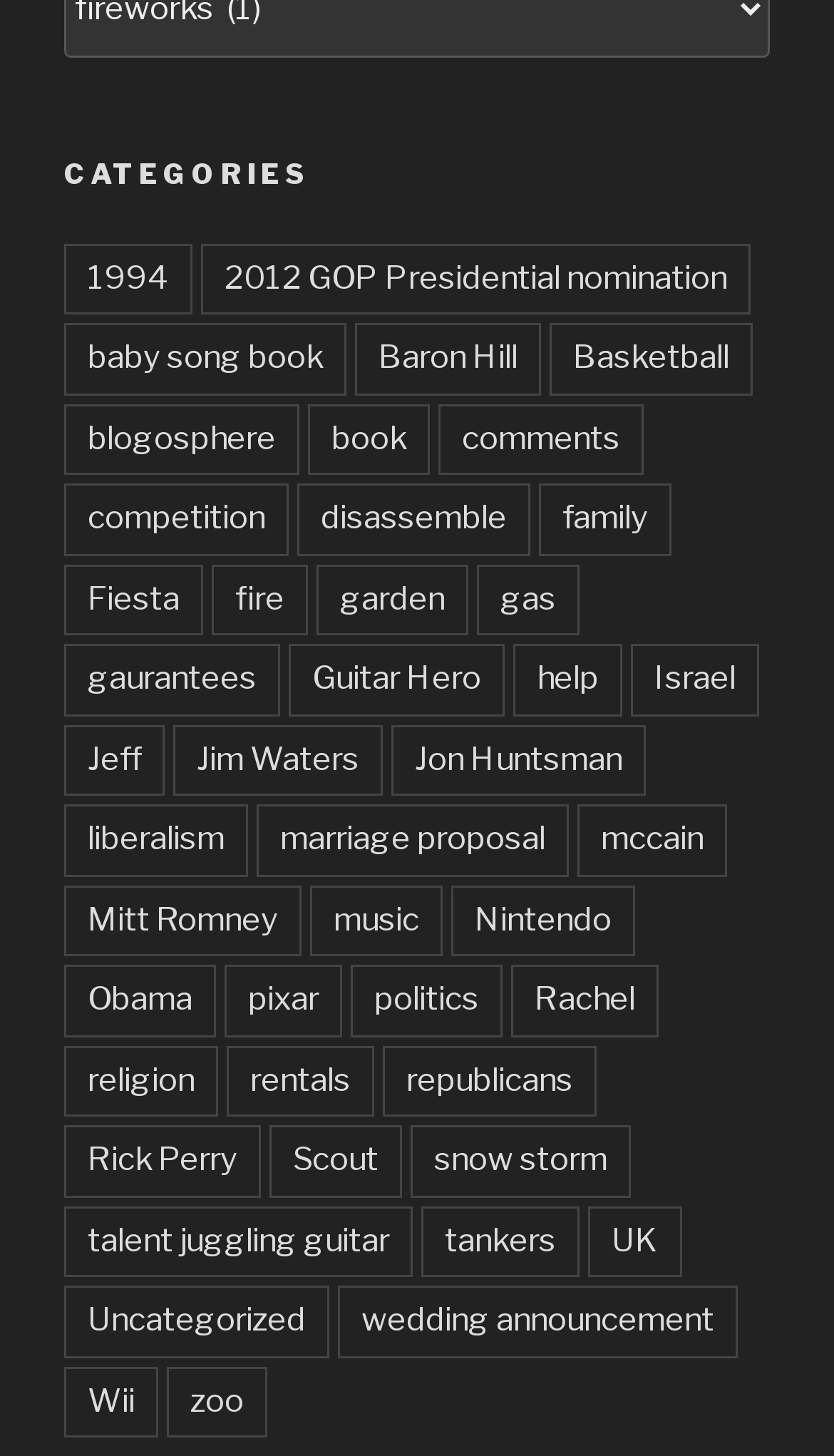Given the element description: "擁有台灣最佳賭場遊戲體驗– YG88.net Dec 7, 2023", predict the bounding box coordinates of this UI element. The coordinates must be four float numbers between 0 and 1, given as [left, top, right, bottom].

None